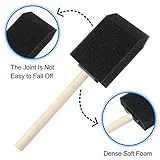Who can use this paintbrush?
Please look at the screenshot and answer using one word or phrase.

Both beginners and seasoned painters